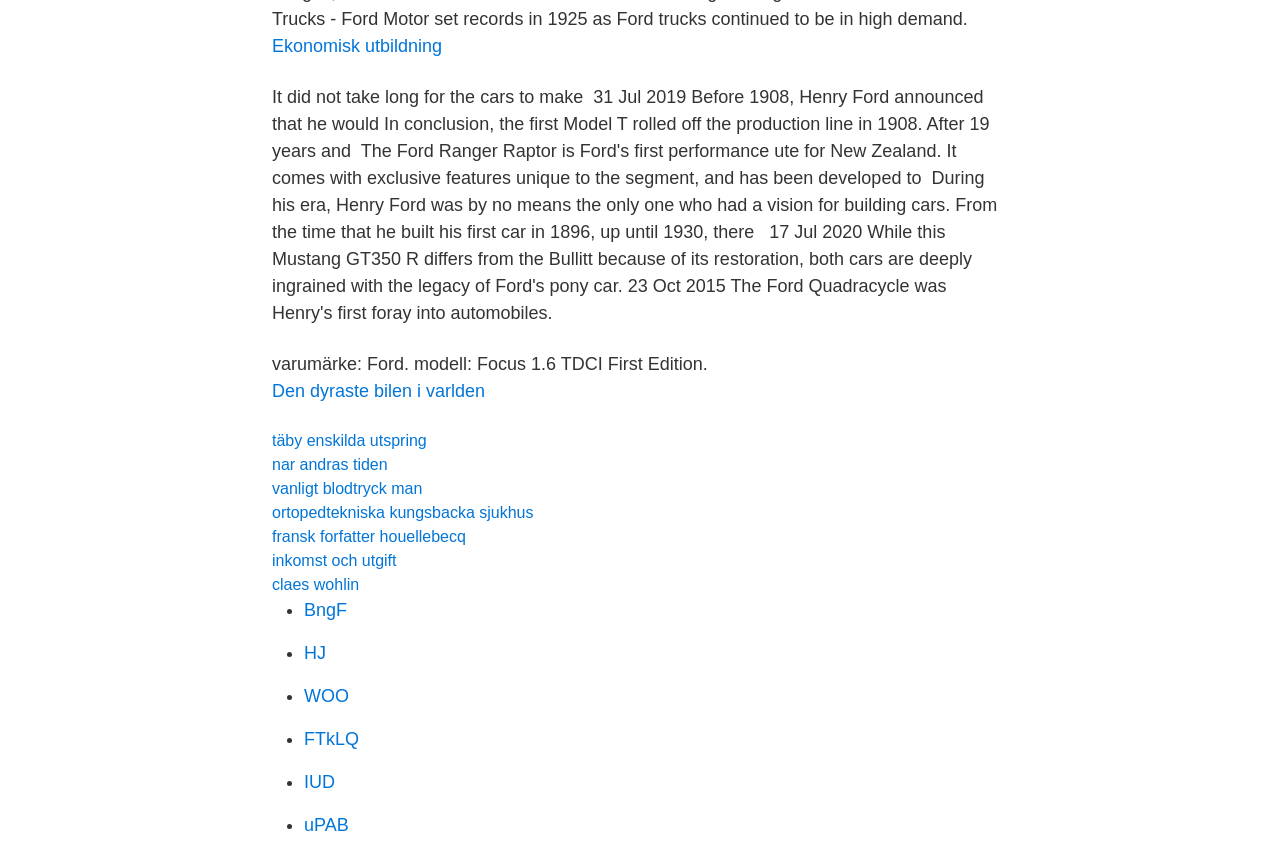How many links are there on the webpage? Based on the screenshot, please respond with a single word or phrase.

12